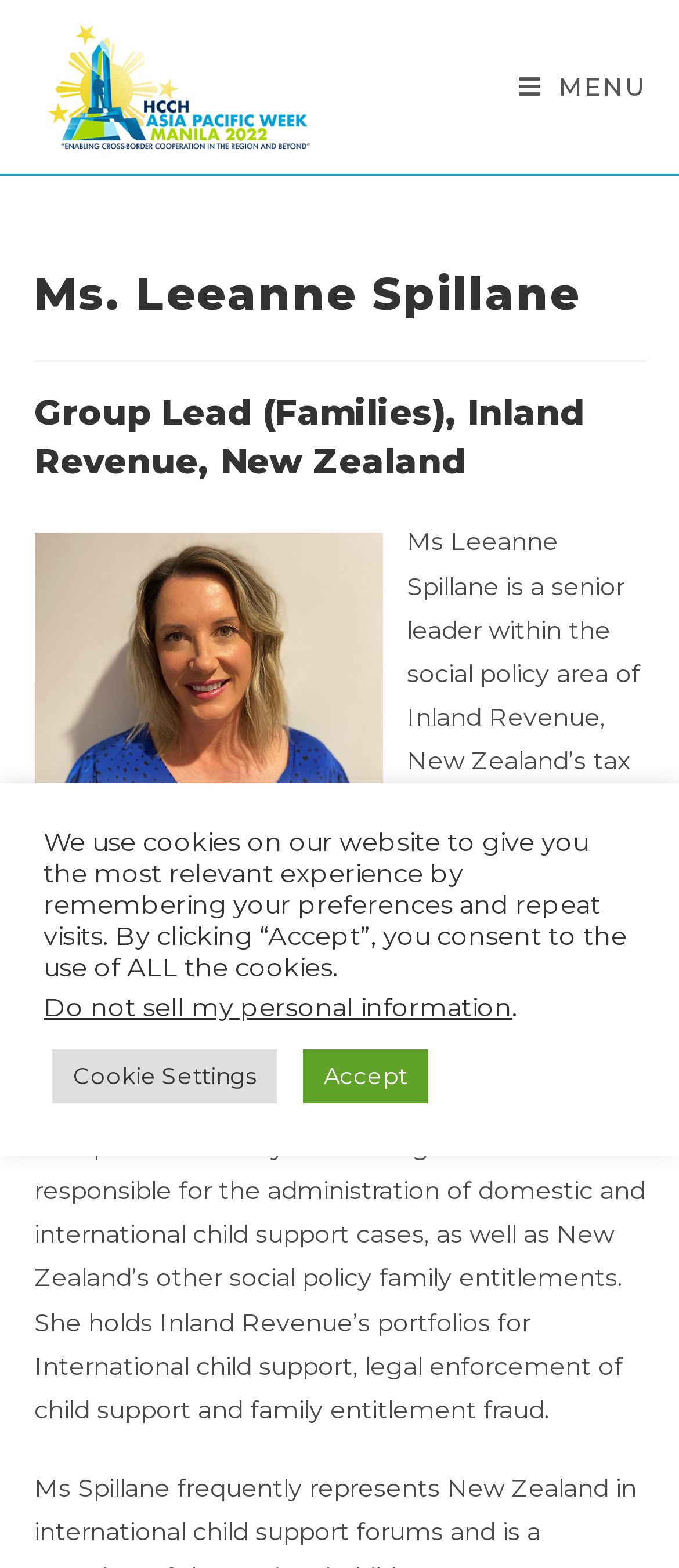What is the name of the event Ms. Leeanne Spillane is associated with?
Please analyze the image and answer the question with as much detail as possible.

The webpage mentions HCCH Asia Pacific Week Manila 2022, which is likely an event or conference that Ms. Leeanne Spillane is participating in or associated with.